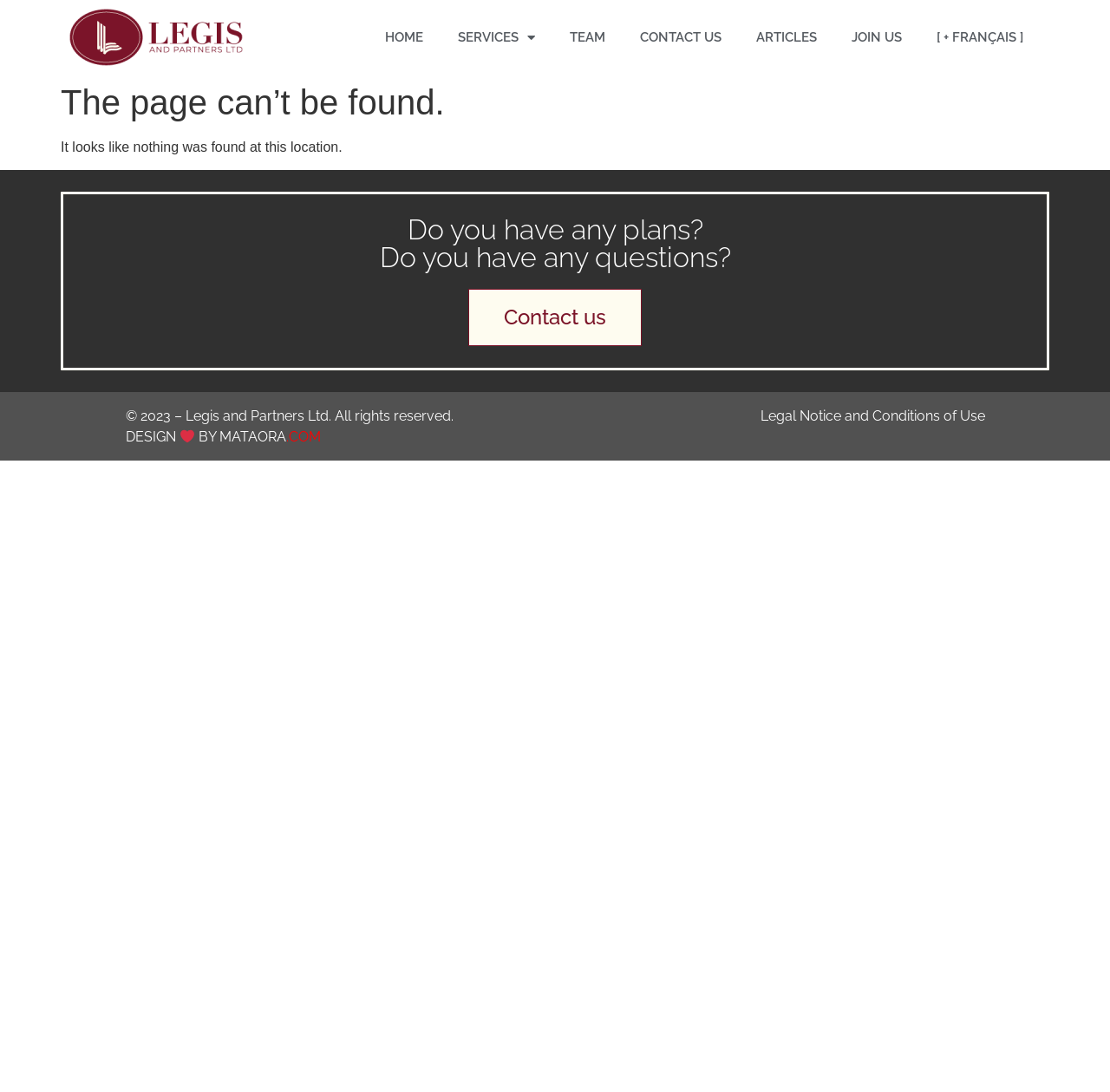Pinpoint the bounding box coordinates for the area that should be clicked to perform the following instruction: "read articles".

[0.666, 0.016, 0.752, 0.052]